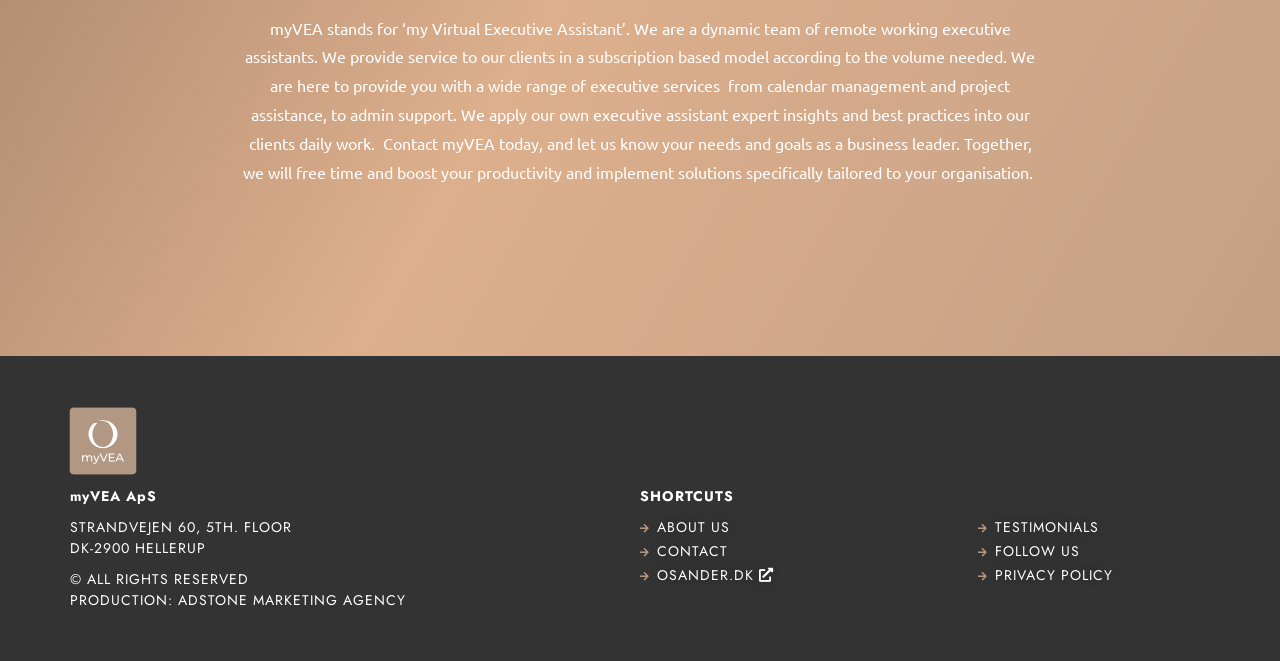Please determine the bounding box coordinates for the element that should be clicked to follow these instructions: "follow the 'myVEA - Virtual Executive Assistants' link".

[0.053, 0.615, 0.108, 0.721]